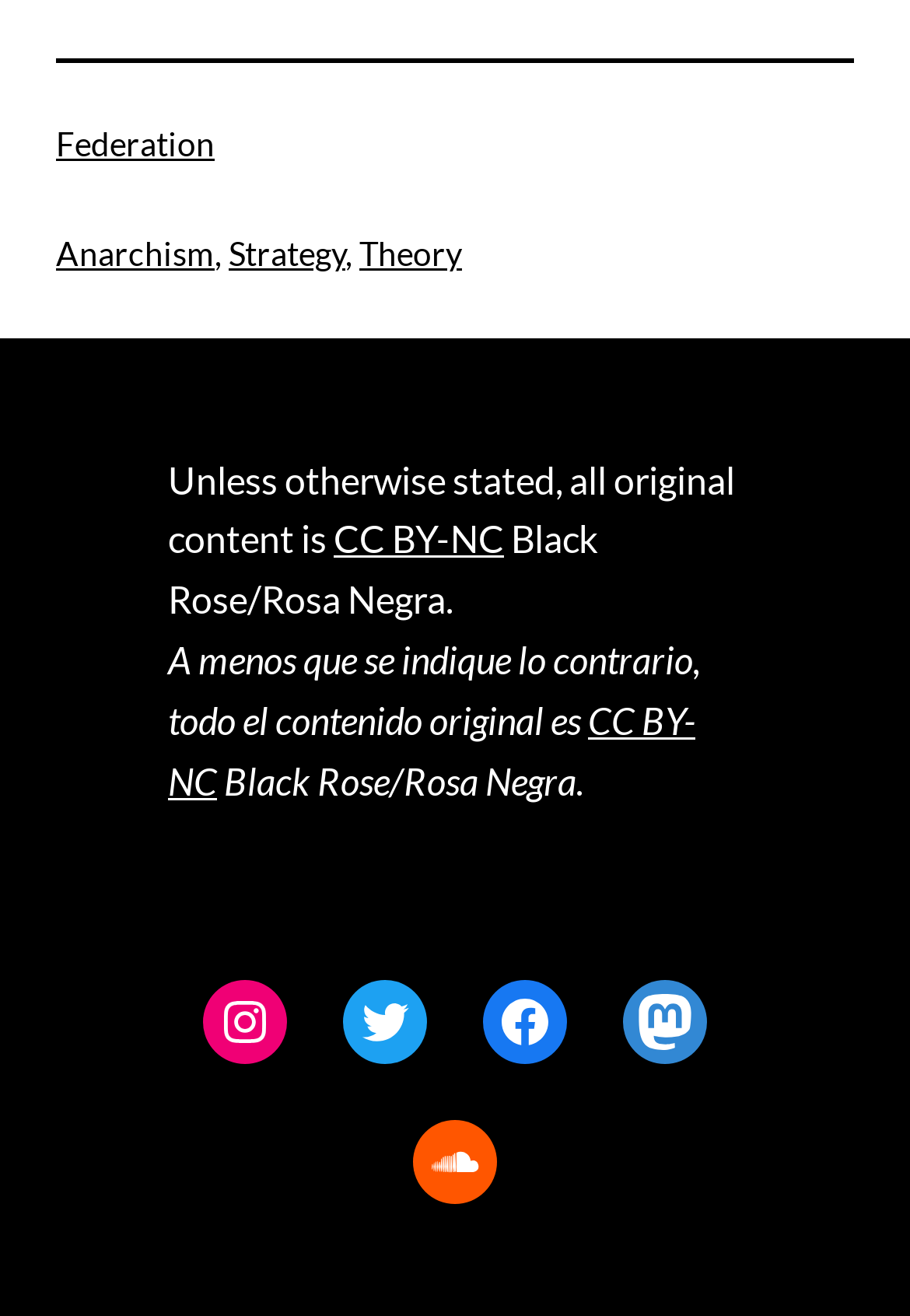From the element description: "CC BY-NC", extract the bounding box coordinates of the UI element. The coordinates should be expressed as four float numbers between 0 and 1, in the order [left, top, right, bottom].

[0.185, 0.53, 0.764, 0.61]